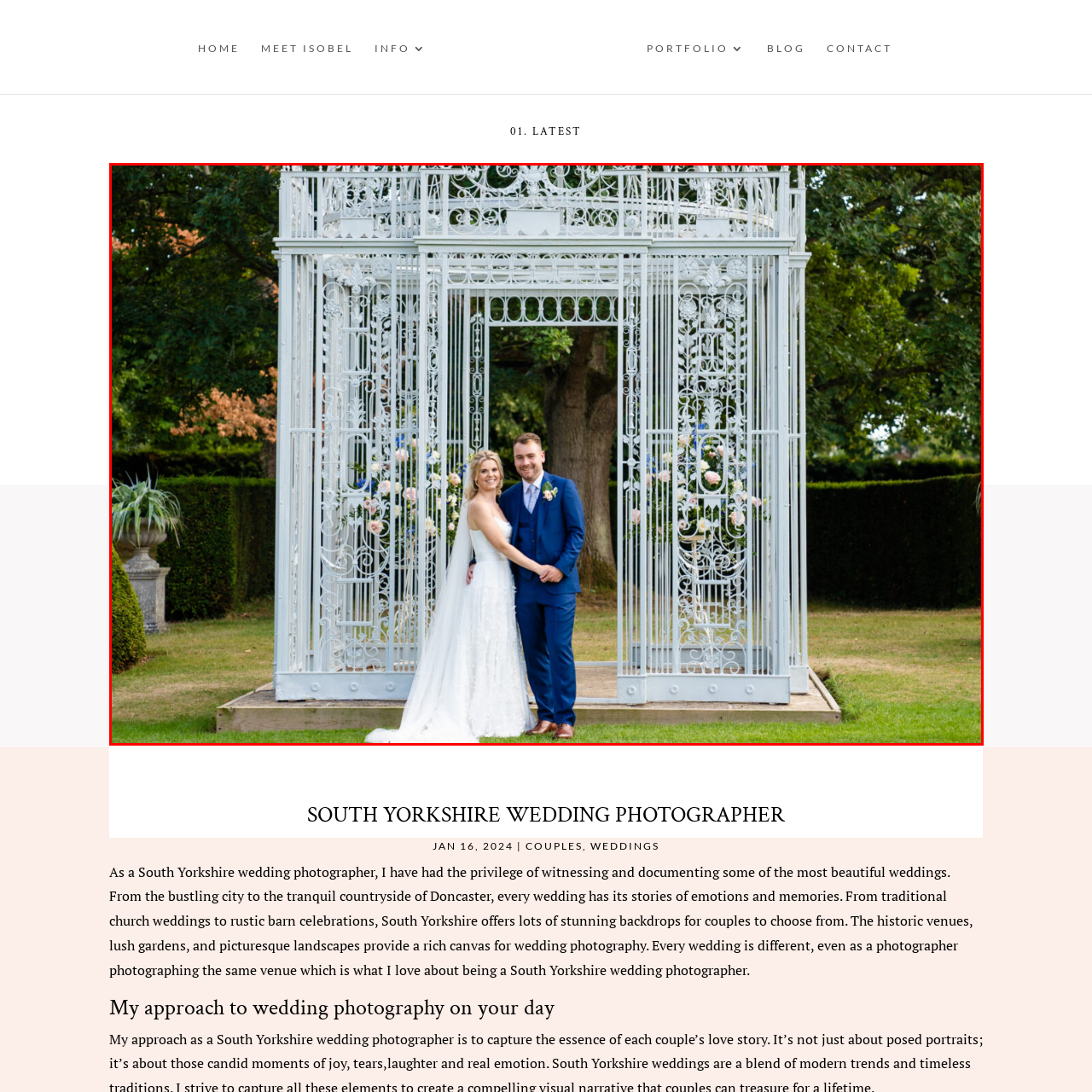What type of gown is the bride wearing?
Analyze the image enclosed by the red bounding box and reply with a one-word or phrase answer.

lace